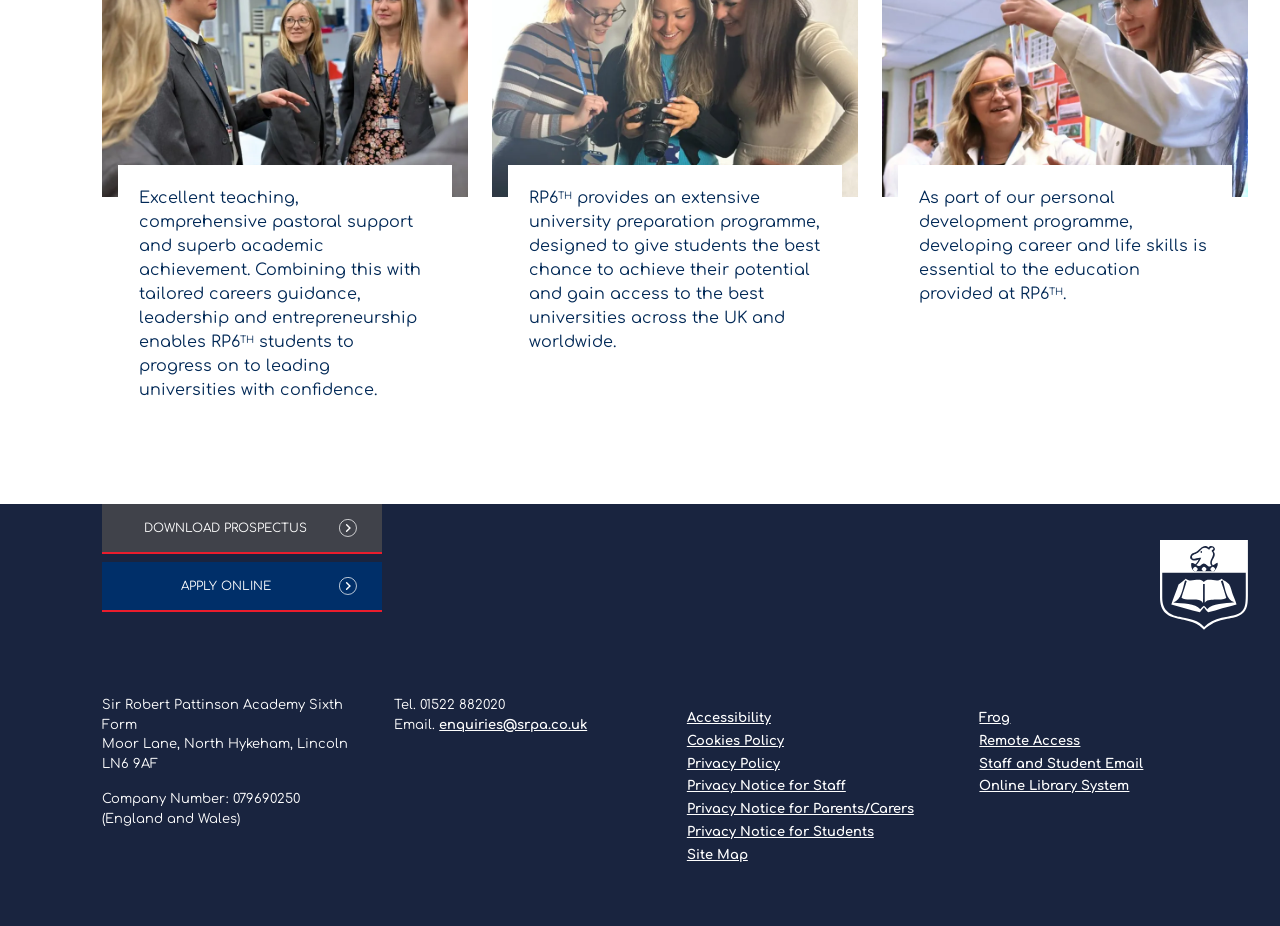How many links are there in the footer section?
By examining the image, provide a one-word or phrase answer.

9